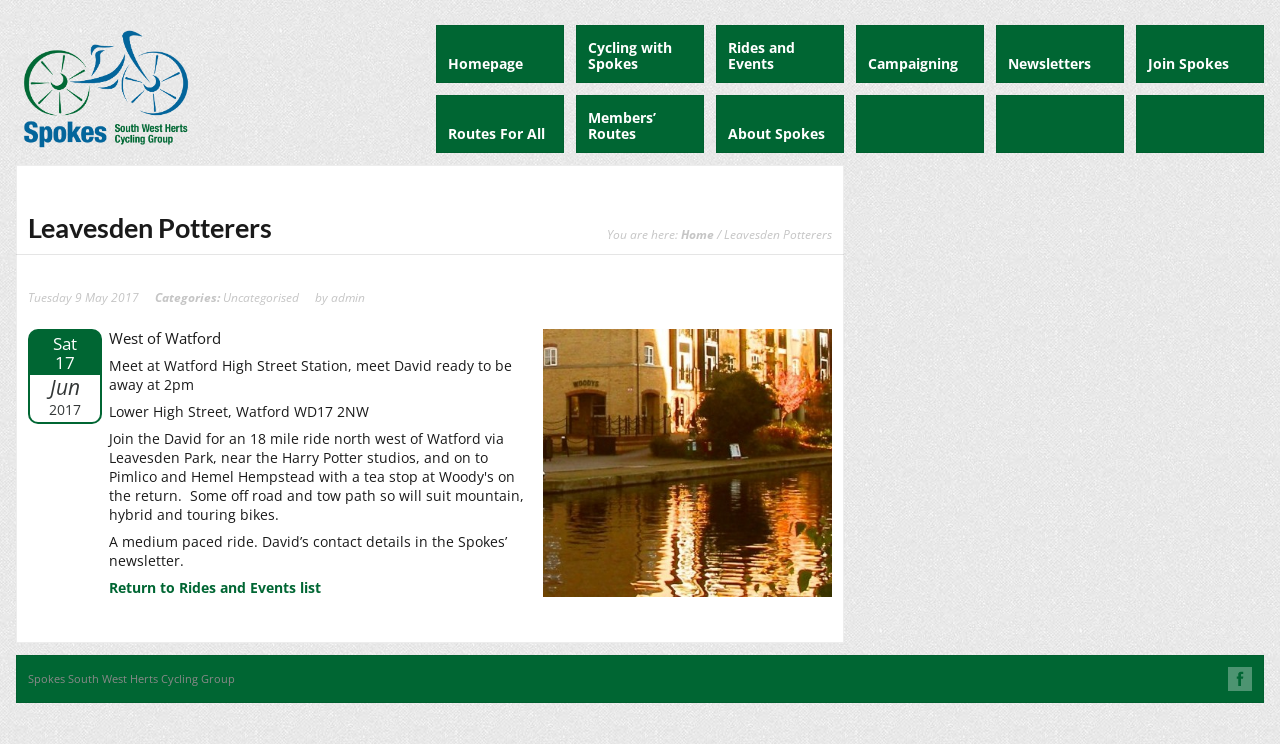Can you specify the bounding box coordinates for the region that should be clicked to fulfill this instruction: "View the 'Rides and Events' page".

[0.559, 0.034, 0.659, 0.112]